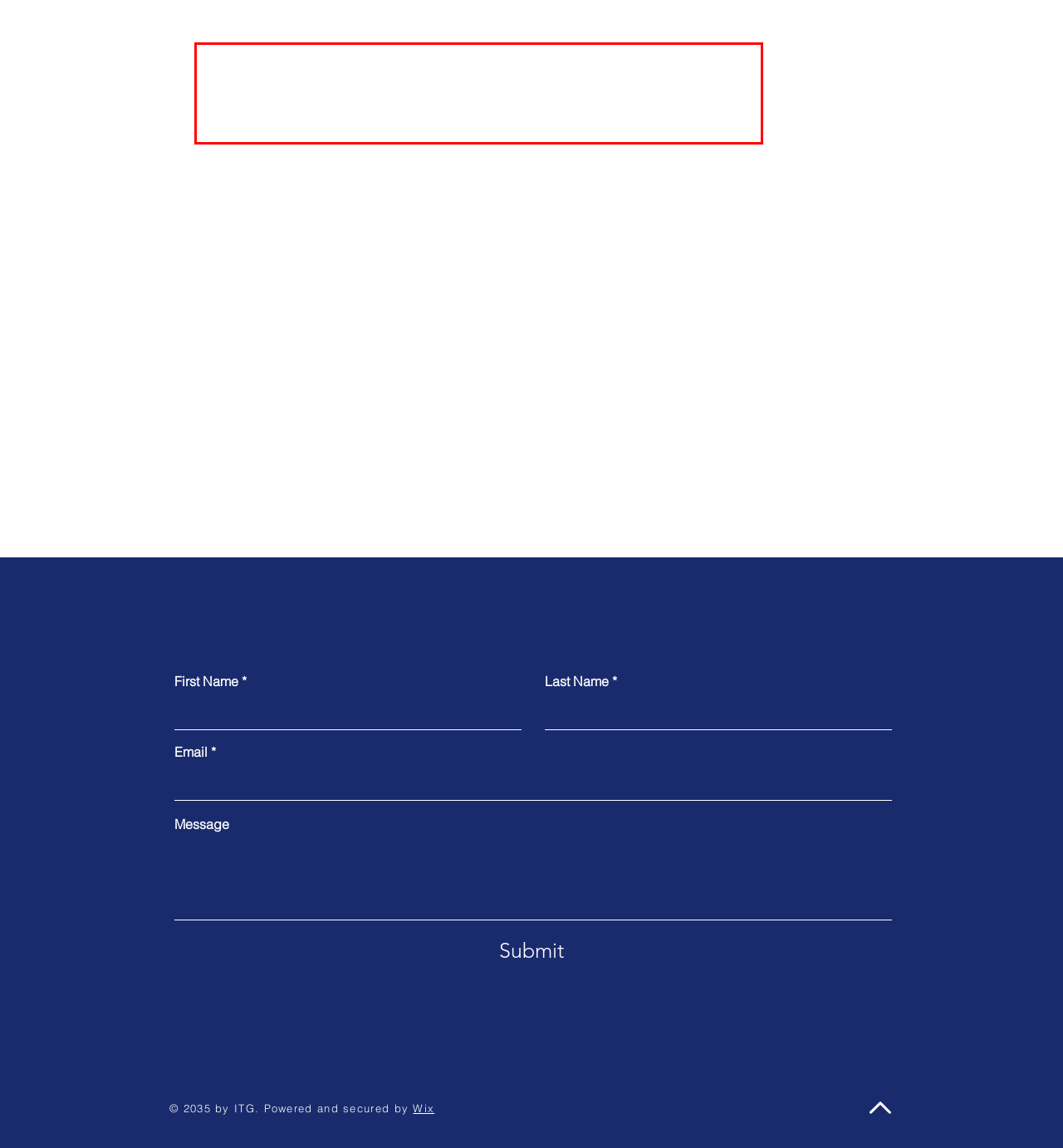Identify the text within the red bounding box on the webpage screenshot and generate the extracted text content.

We offer strategic project management consulting services to help you align your government projects with your organizational goals. Our experienced consultants will work closely with you to develop project plans, streamline processes, mitigate risks, and optimize resource allocation.